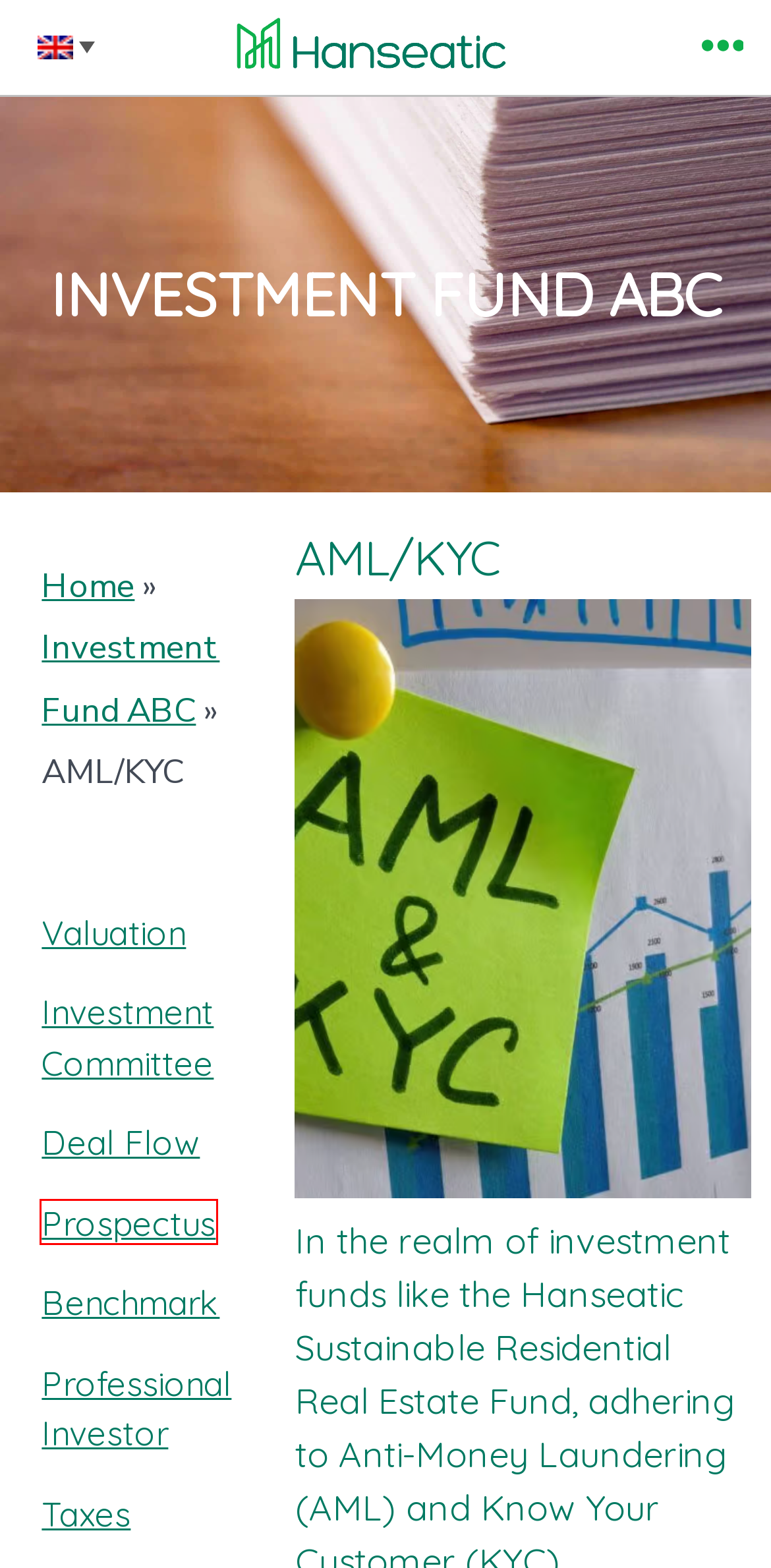Examine the screenshot of a webpage with a red bounding box around a UI element. Select the most accurate webpage description that corresponds to the new page after clicking the highlighted element. Here are the choices:
A. Prospectus - Hanseatic Alternative Investments AIFP
B. Deal Flow - Hanseatic Alternative Investments AIFP
C. Valuation - Hanseatic Alternative Investments AIFP
D. Professional Investor - Hanseatic Alternative Investments AIFP
E. Taxes - Hanseatic Alternative Investments AIFP
F. Investment Fund ABC - Hanseatic Alternative Investments AIFP
G. Investment Committee - Hanseatic Alternative Investments AIFP
H. Benchmark - Hanseatic Alternative Investments AIFP

A